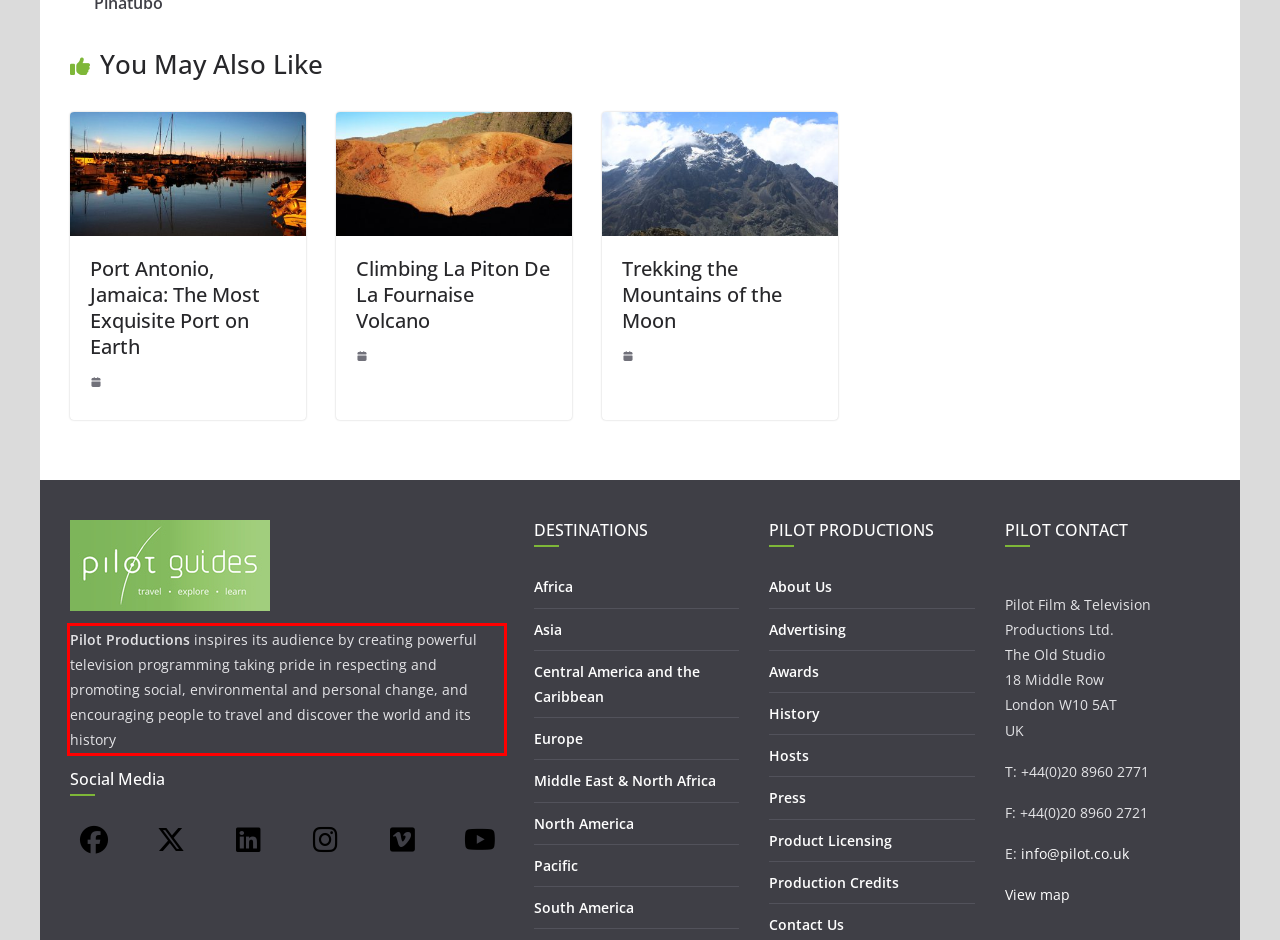You are provided with a screenshot of a webpage featuring a red rectangle bounding box. Extract the text content within this red bounding box using OCR.

Pilot Productions inspires its audience by creating powerful television programming taking pride in respecting and promoting social, environmental and personal change, and encouraging people to travel and discover the world and its history